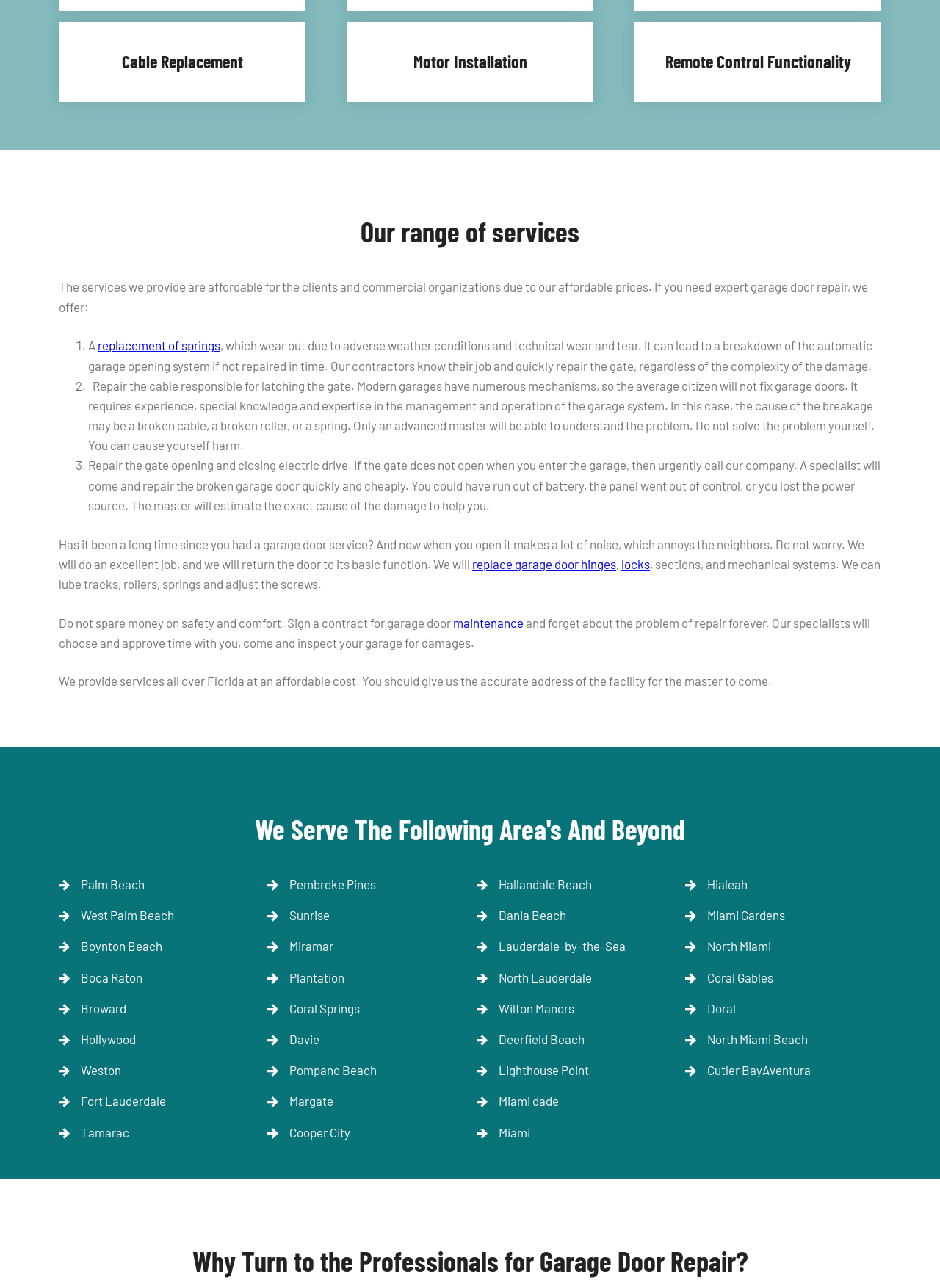Locate the coordinates of the bounding box for the clickable region that fulfills this instruction: "Get service in 'Palm Beach'".

[0.062, 0.679, 0.271, 0.695]